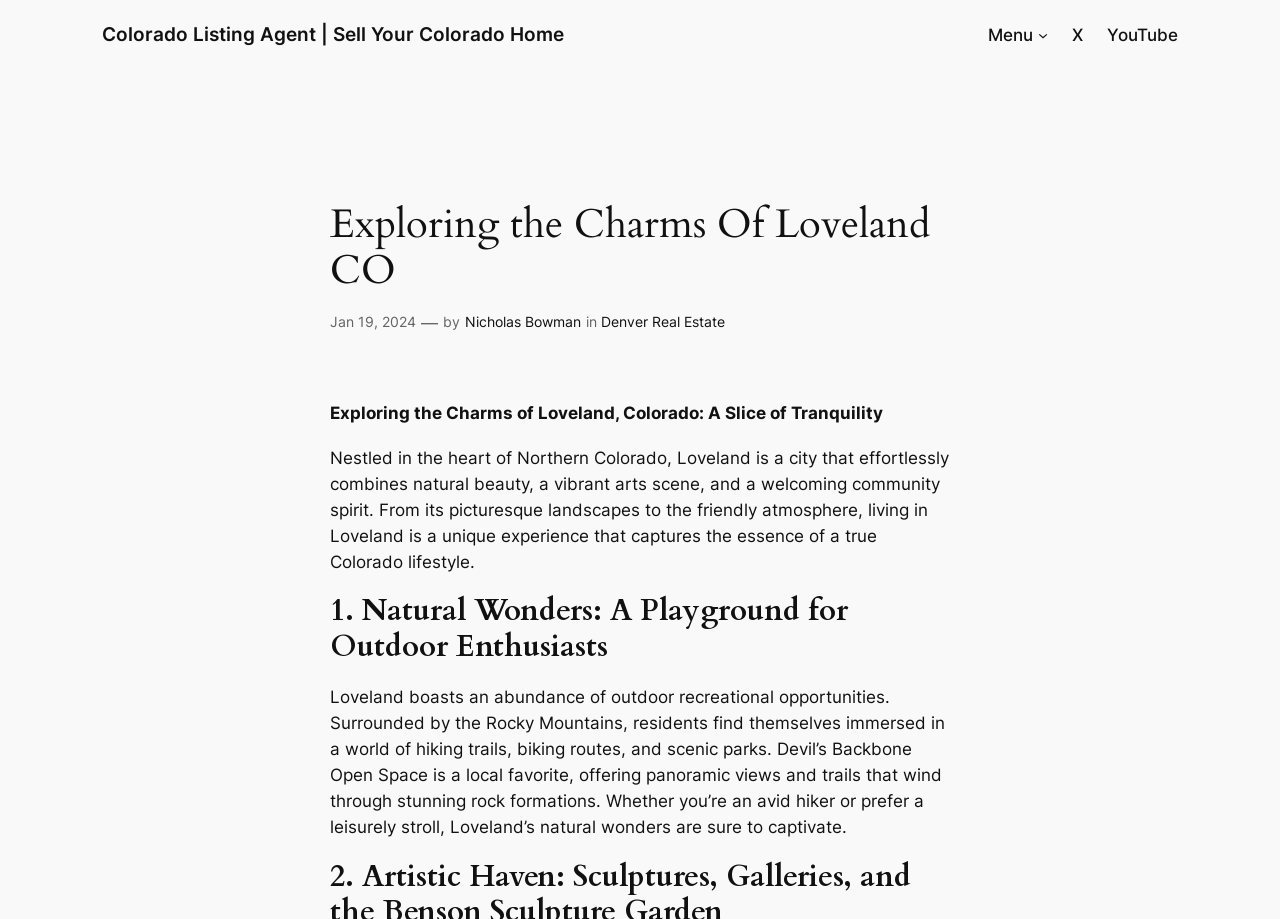Calculate the bounding box coordinates of the UI element given the description: "Denver Real Estate".

[0.47, 0.341, 0.567, 0.359]